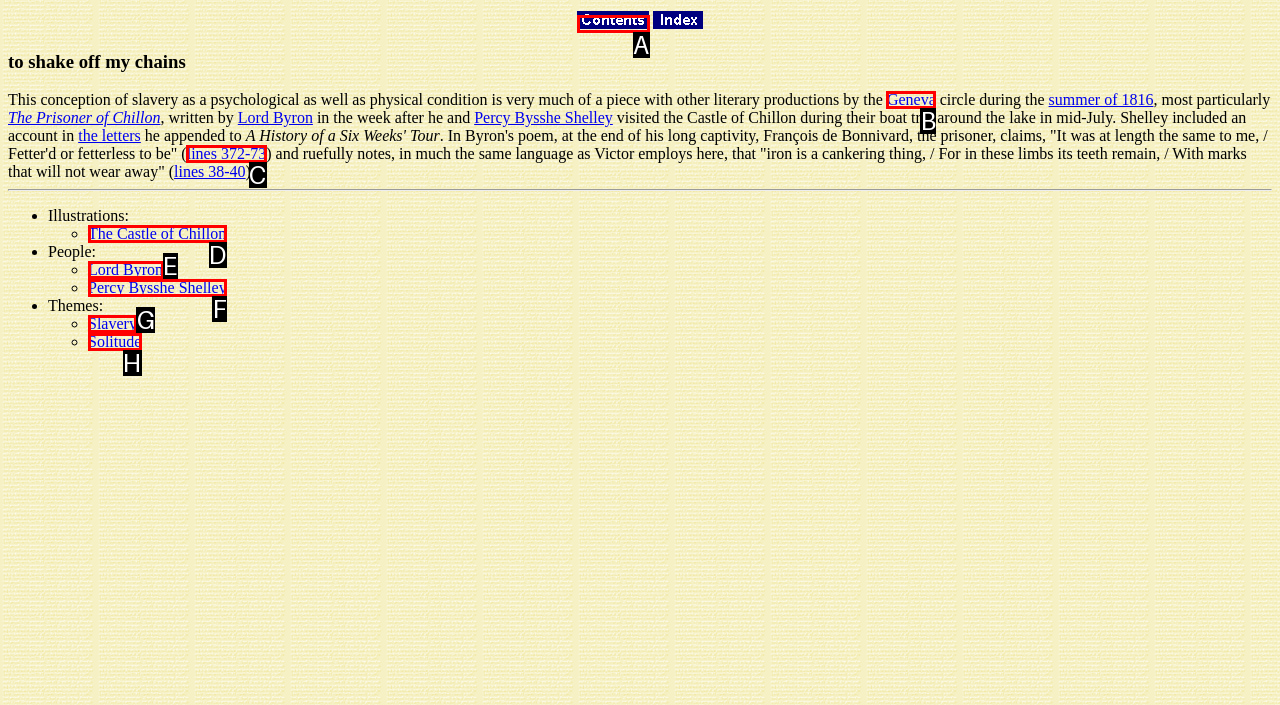From the provided choices, determine which option matches the description: The Castle of Chillon. Respond with the letter of the correct choice directly.

D